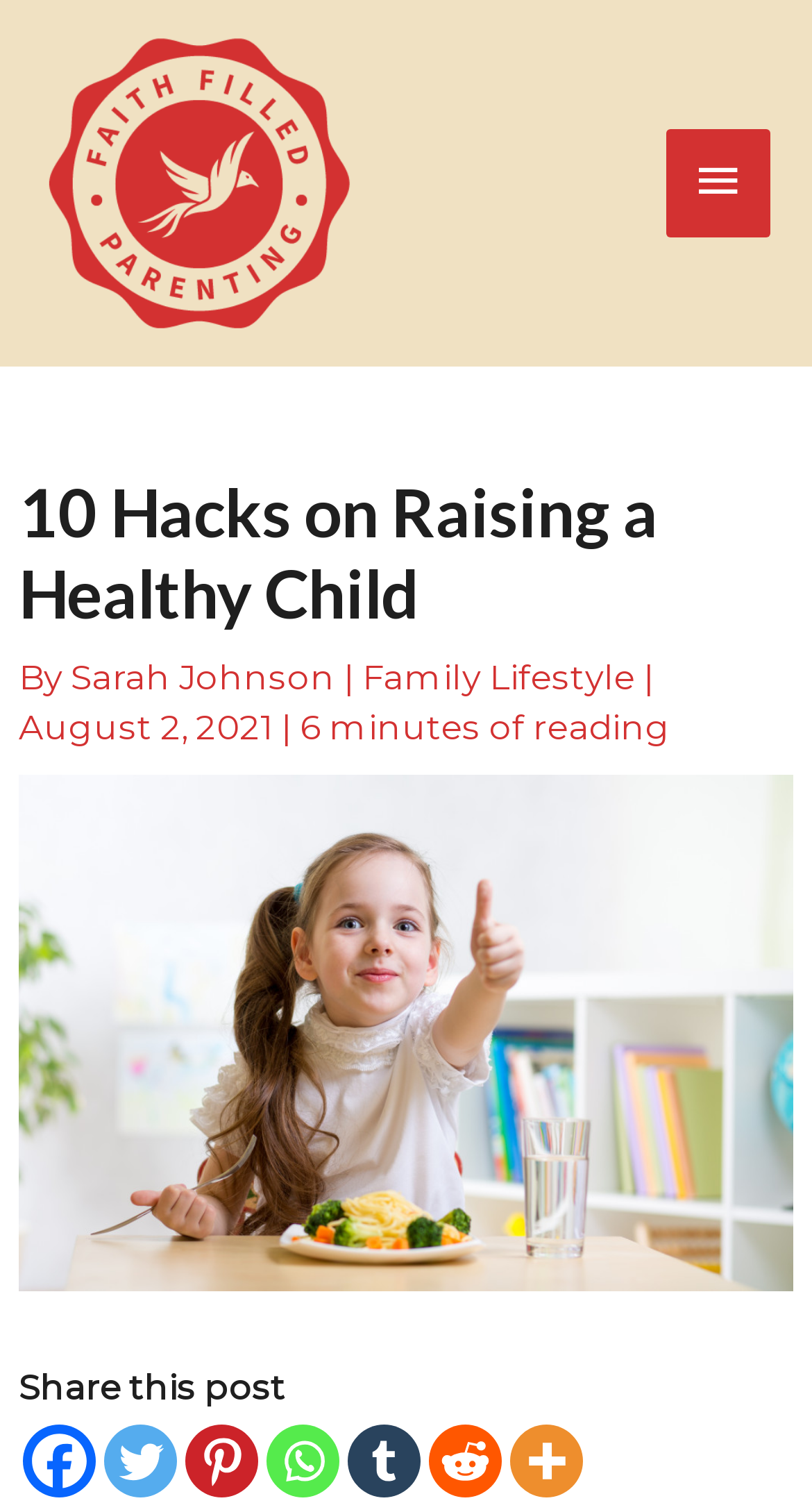Extract the primary heading text from the webpage.

10 Hacks on Raising a Healthy Child